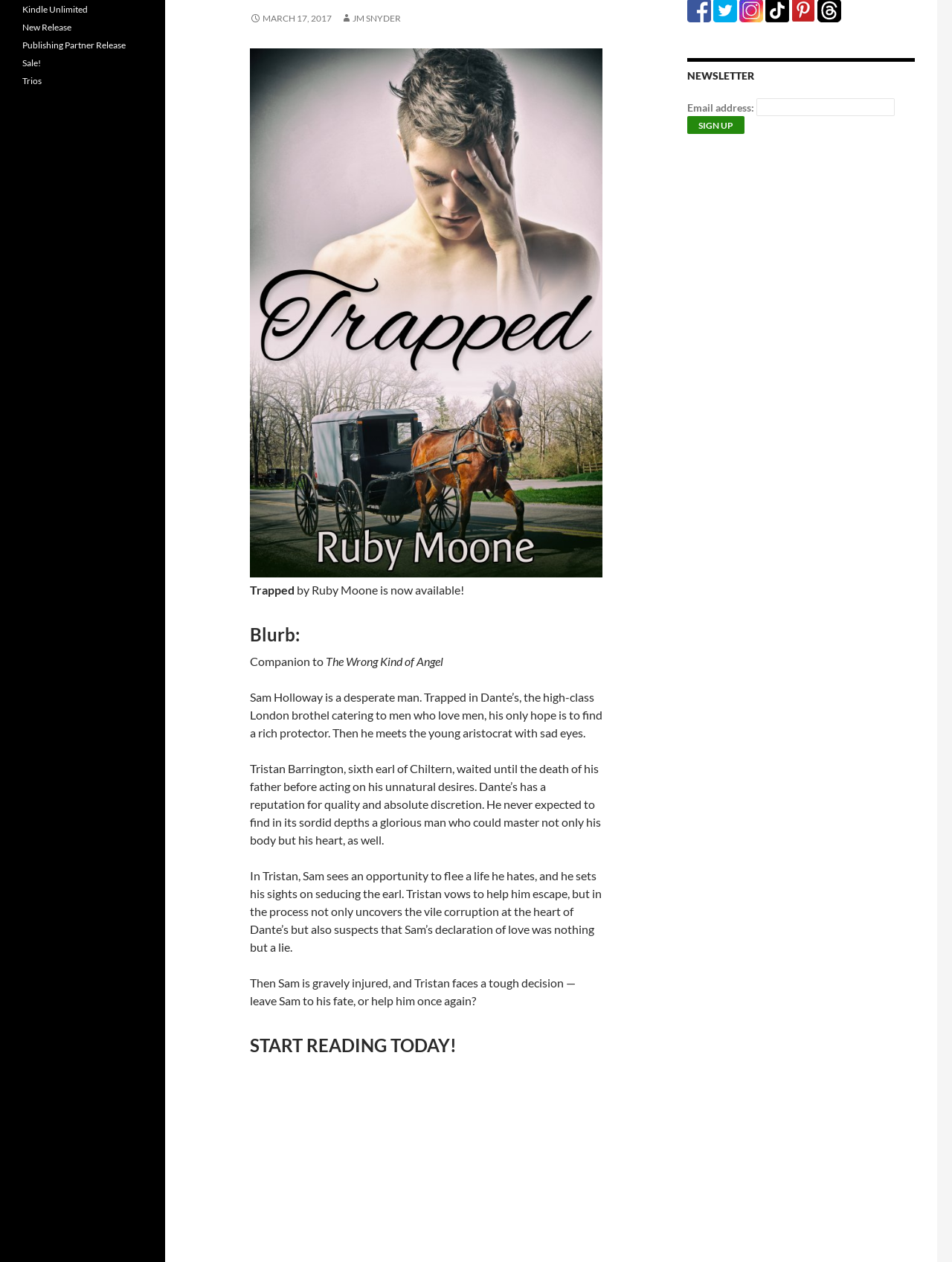Using the description "New Release", predict the bounding box of the relevant HTML element.

[0.023, 0.017, 0.075, 0.026]